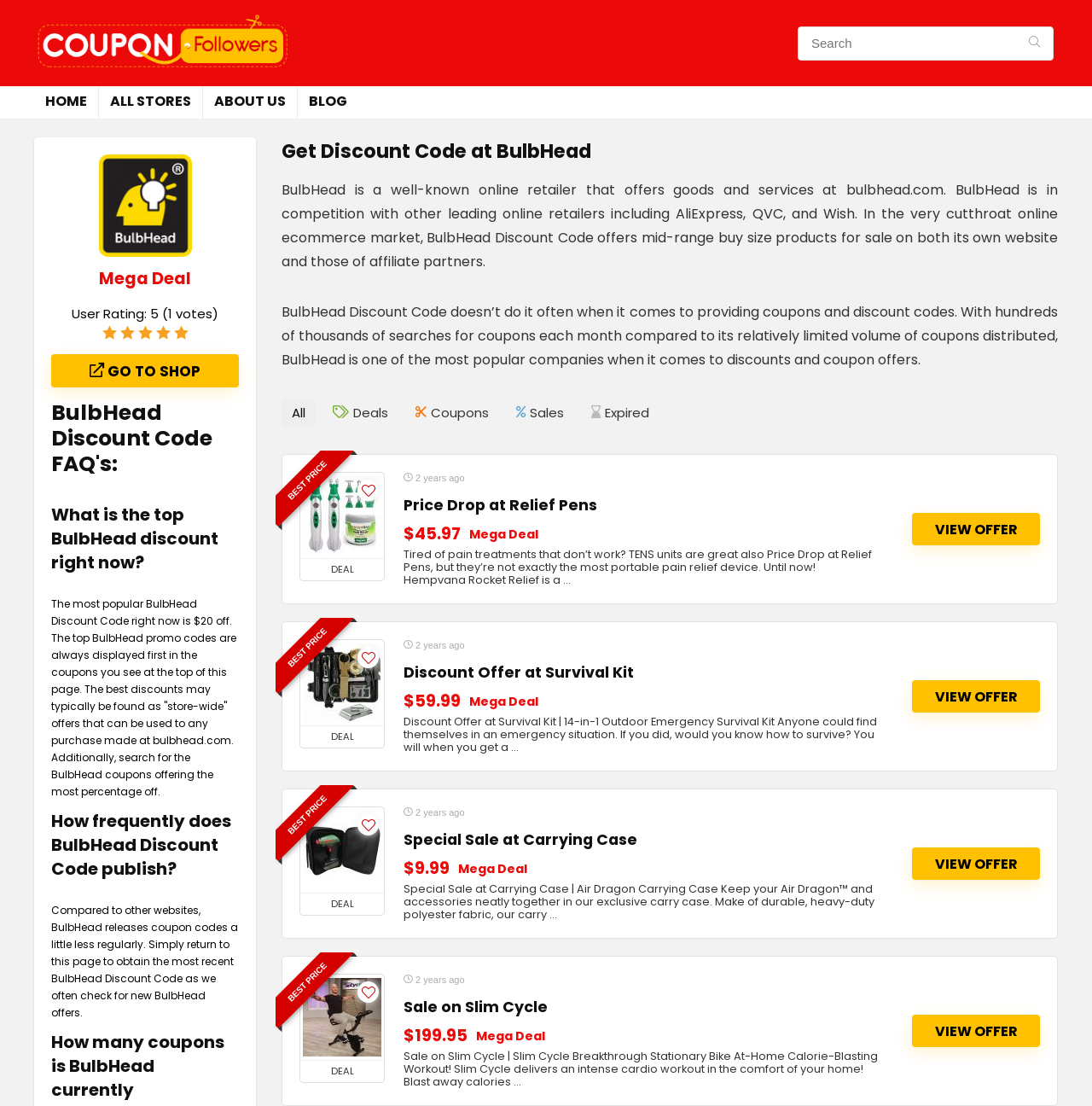Find the bounding box coordinates of the area that needs to be clicked in order to achieve the following instruction: "Check the sale on Slim Cycle". The coordinates should be specified as four float numbers between 0 and 1, i.e., [left, top, right, bottom].

[0.835, 0.918, 0.952, 0.947]